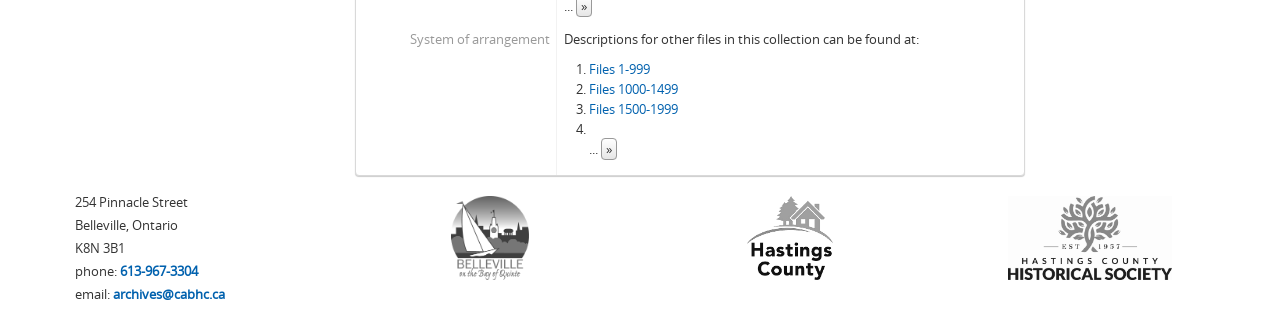Please identify the bounding box coordinates for the region that you need to click to follow this instruction: "Explore 'Urban Chic: The Houston Style in Rhinoplasty'".

None